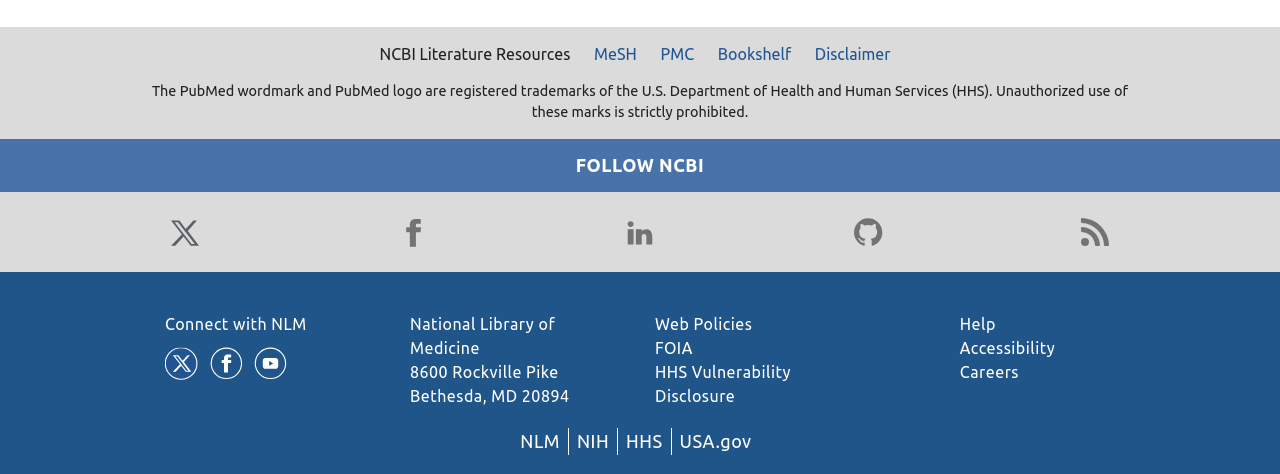Determine the bounding box coordinates of the clickable element to achieve the following action: 'Click on 'Support our work today''. Provide the coordinates as four float values between 0 and 1, formatted as [left, top, right, bottom].

None